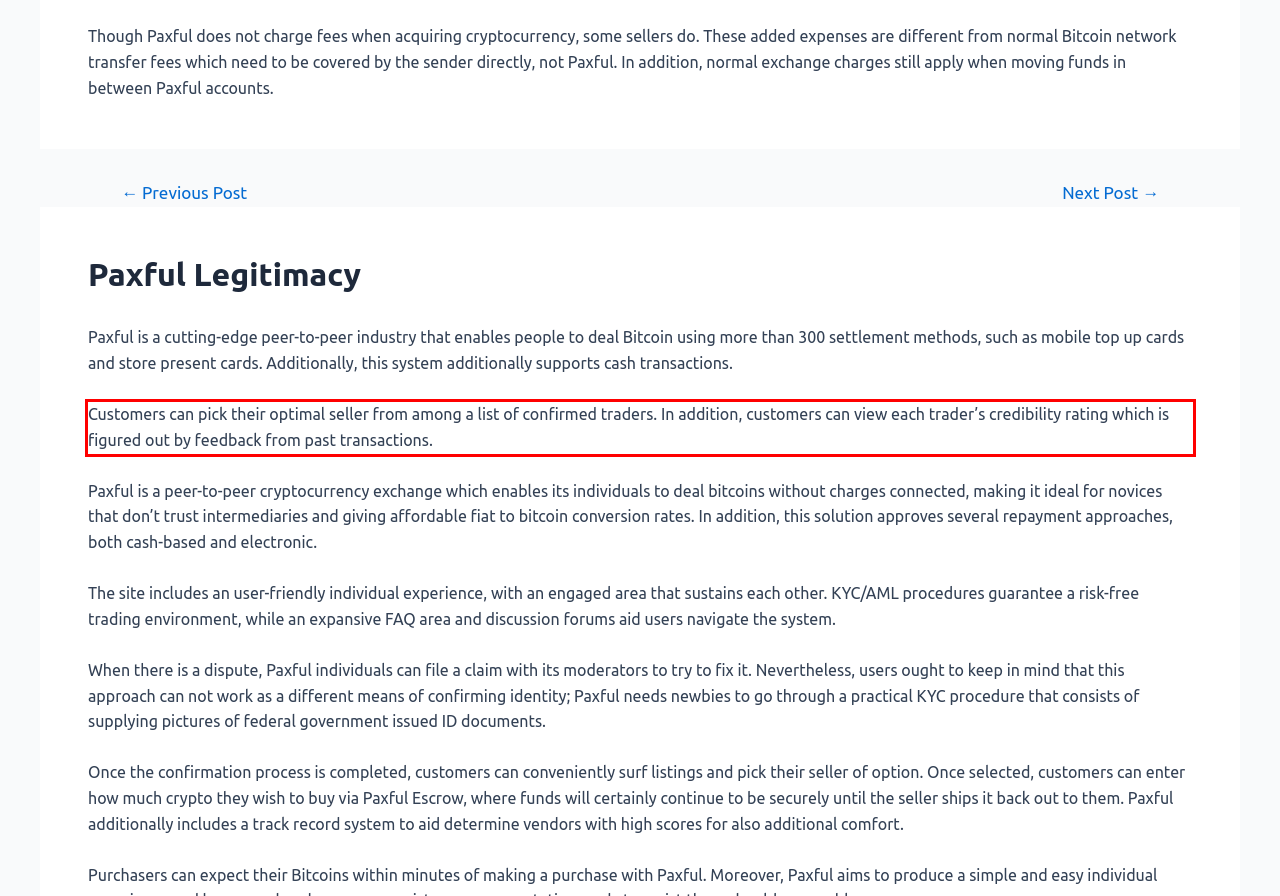Using the provided webpage screenshot, recognize the text content in the area marked by the red bounding box.

Customers can pick their optimal seller from among a list of confirmed traders. In addition, customers can view each trader’s credibility rating which is figured out by feedback from past transactions.